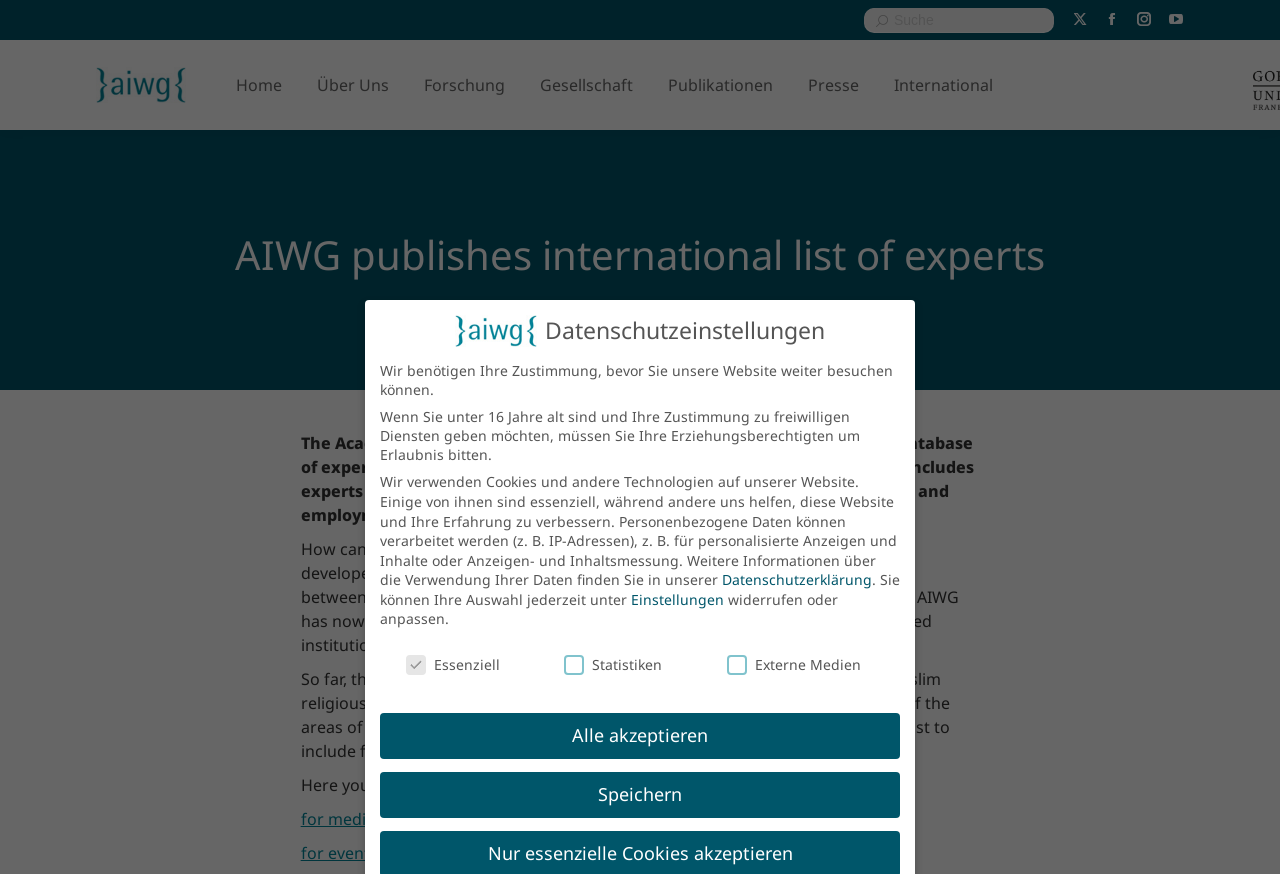What is the goal of the cooperation between State institutions and Muslim communities?
Refer to the image and answer the question using a single word or phrase.

To be successfully shaped